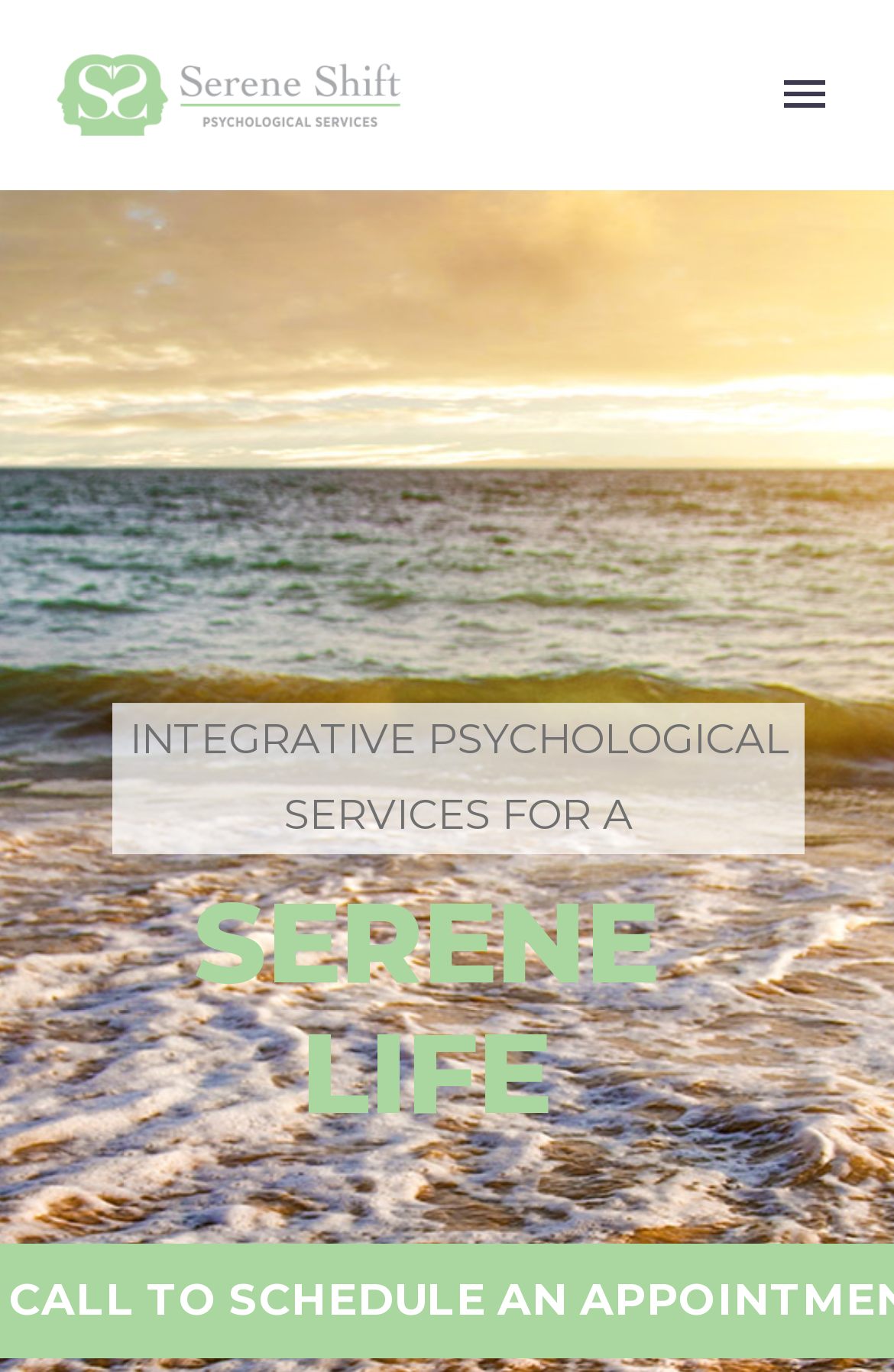Find the UI element described as: "Primary Menu" and predict its bounding box coordinates. Ensure the coordinates are four float numbers between 0 and 1, [left, top, right, bottom].

[0.854, 0.044, 0.946, 0.094]